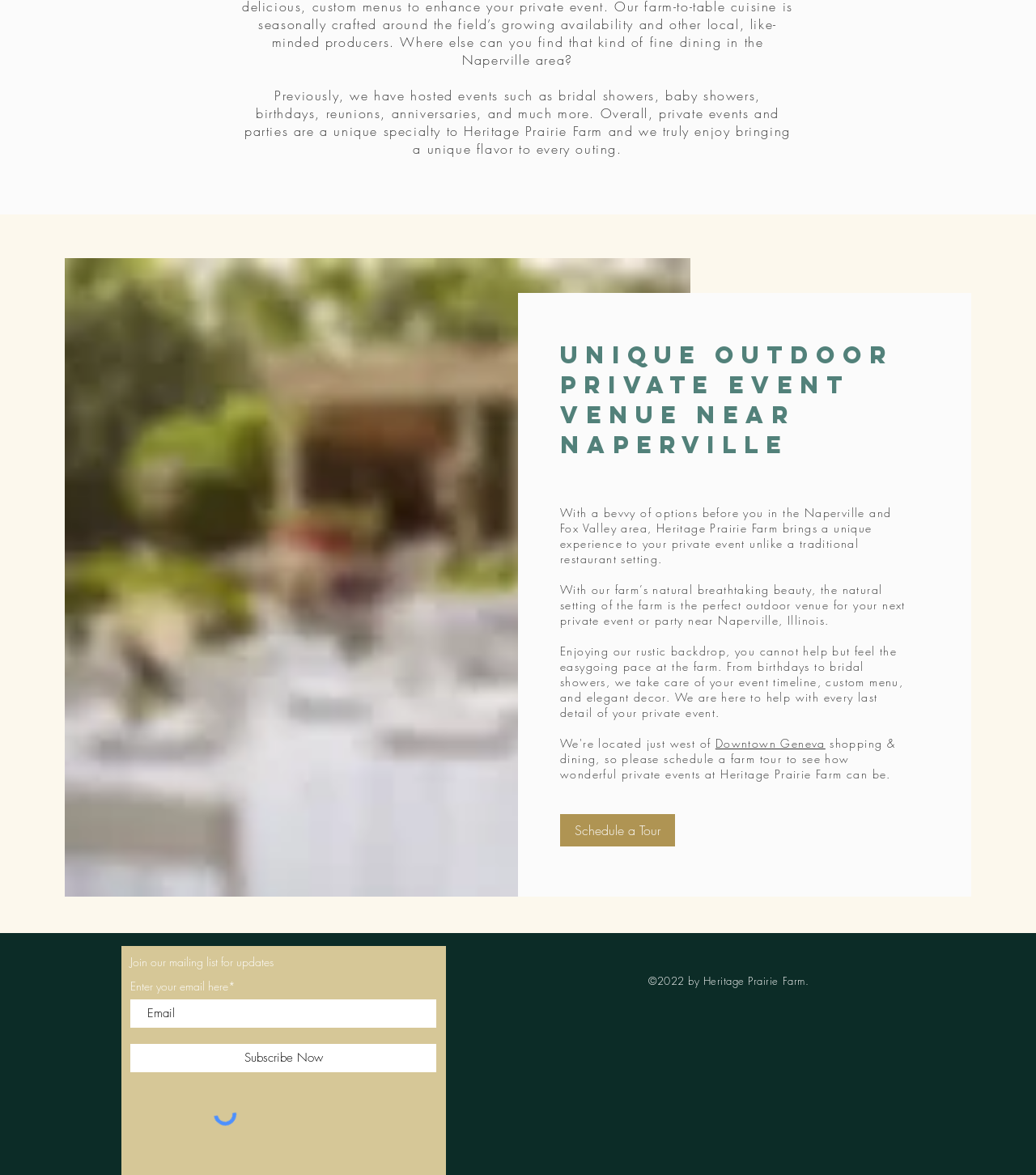Provide a one-word or short-phrase answer to the question:
What is the purpose of the 'Schedule a Tour' link?

To schedule a farm tour